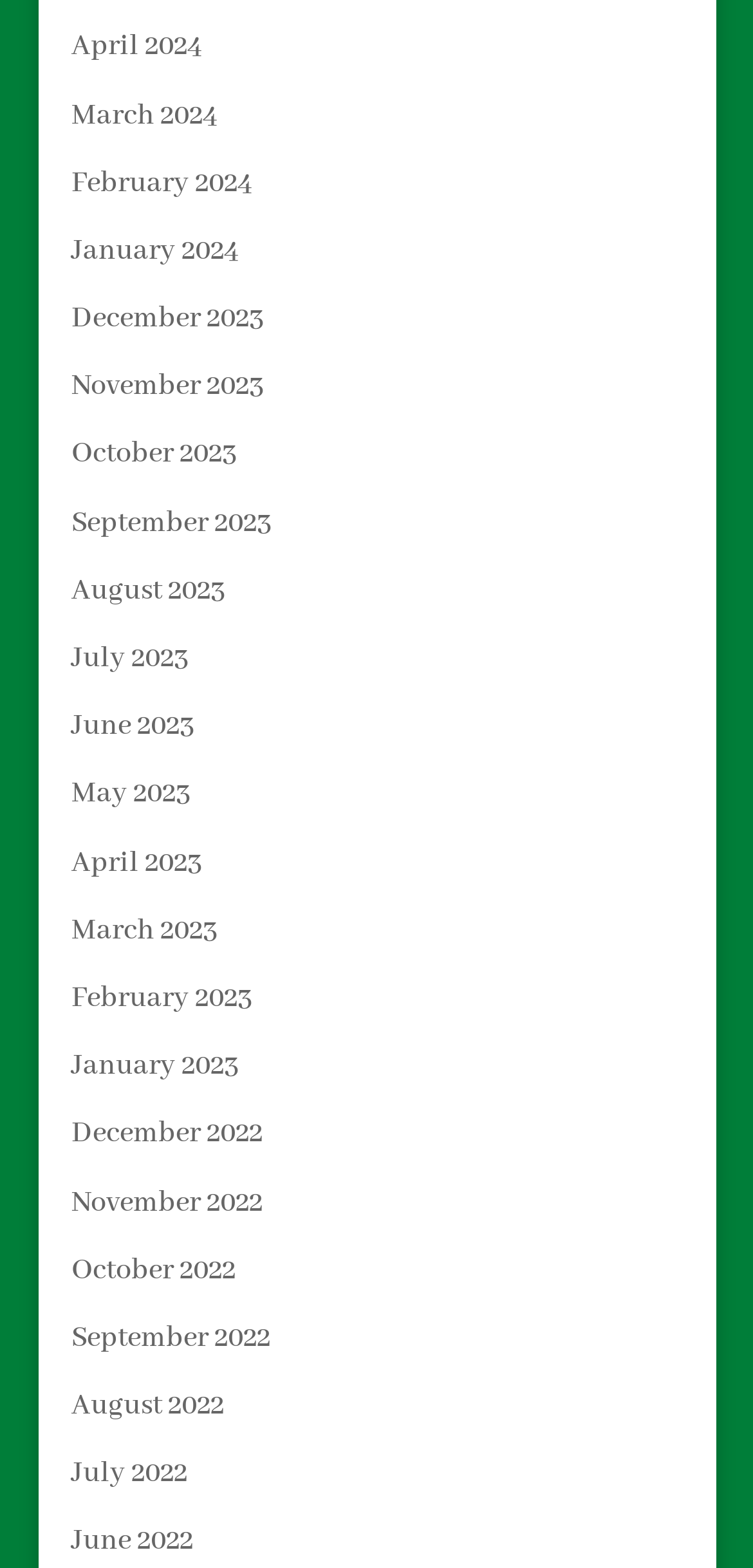Locate the UI element described by Decline All and provide its bounding box coordinates. Use the format (top-left x, top-left y, bottom-right x, bottom-right y) with all values as floating point numbers between 0 and 1.

None